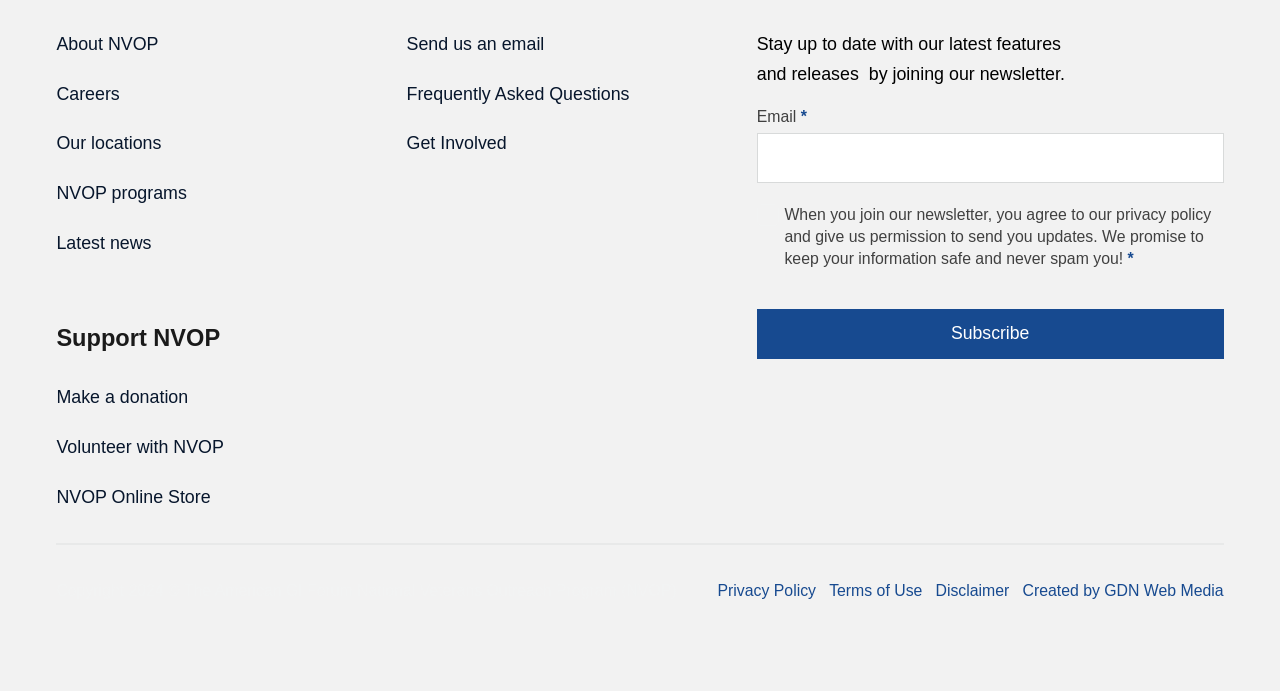Respond to the question below with a concise word or phrase:
What is the purpose of the 'Support NVOP' section?

Donation and volunteering